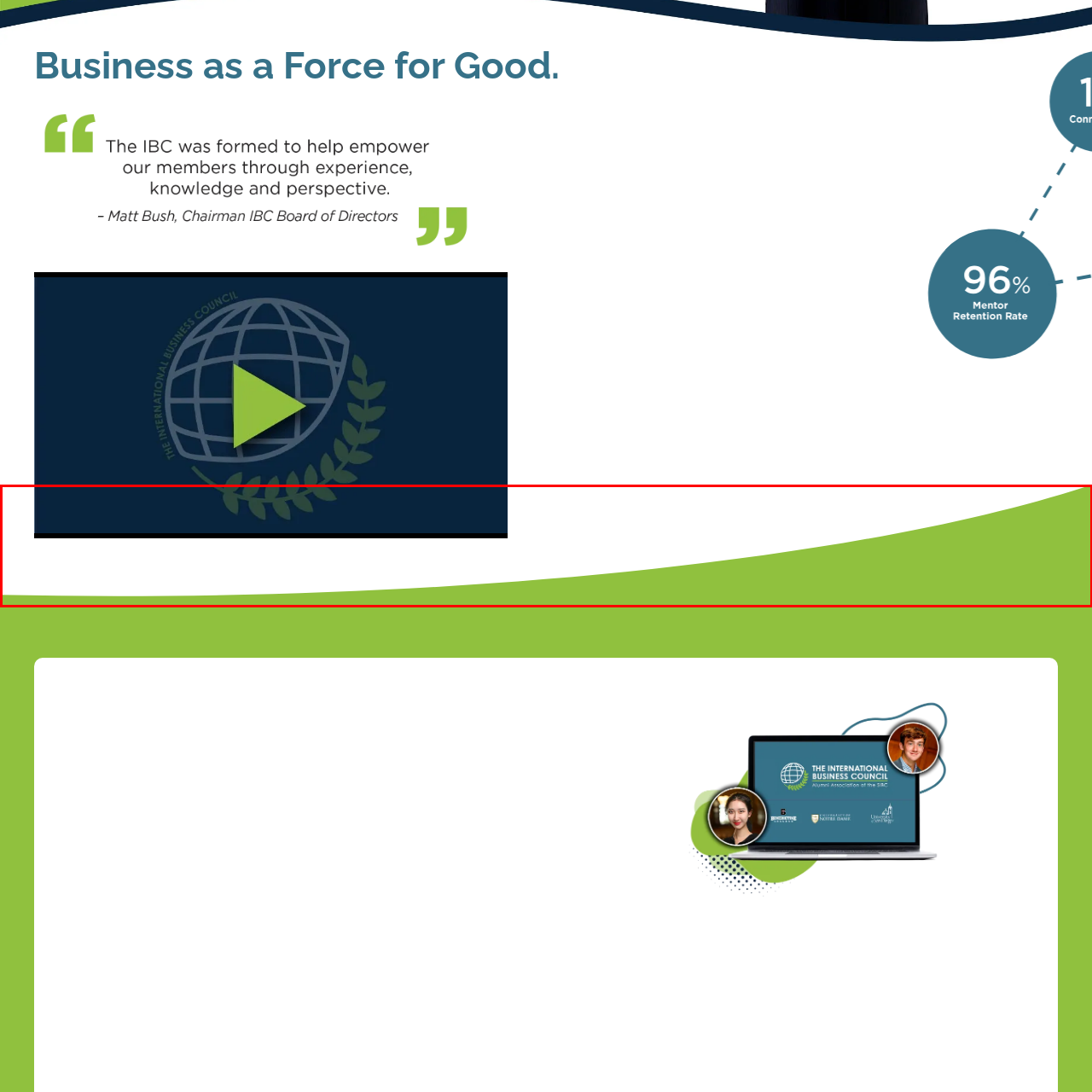What approach is emphasized by the harmonious blend of colors?
Review the image inside the red bounding box and give a detailed answer.

The caption states that the harmonious blend of colors and simple yet impactful imagery emphasizes a community-focused approach, indicating that the approach is centered around community and collaboration.